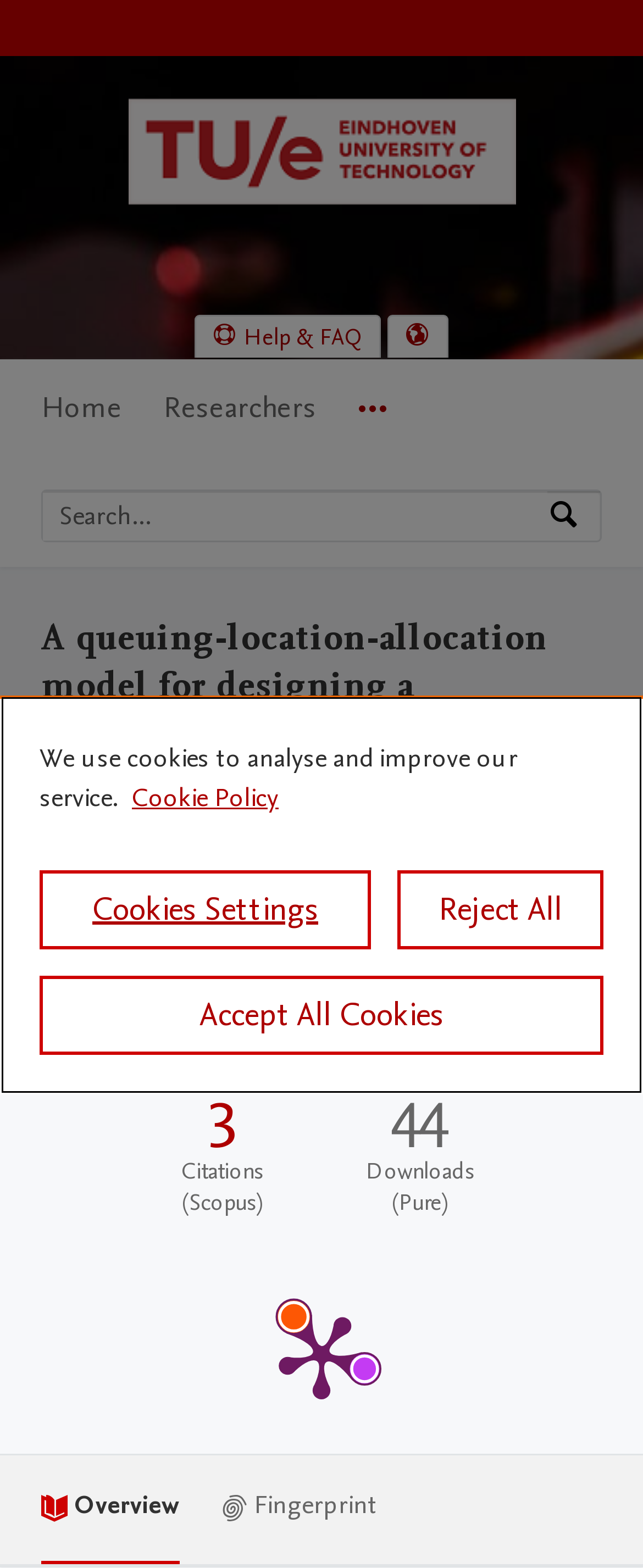Answer the question briefly using a single word or phrase: 
What is the affiliation of the researchers?

Eindhoven University of Technology